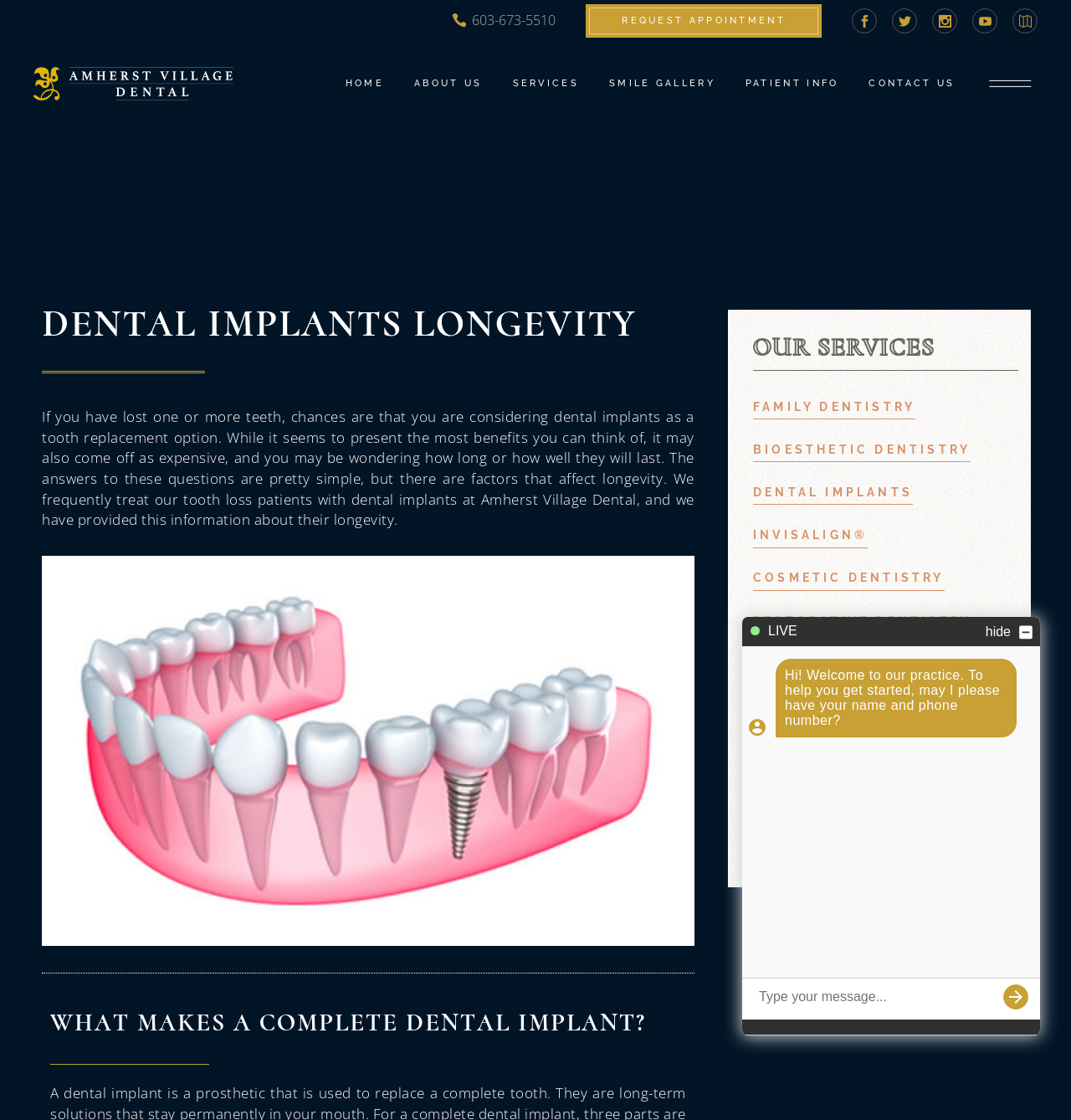Provide the bounding box coordinates of the section that needs to be clicked to accomplish the following instruction: "Click the 'CONTACT US' link."

[0.811, 0.037, 0.892, 0.112]